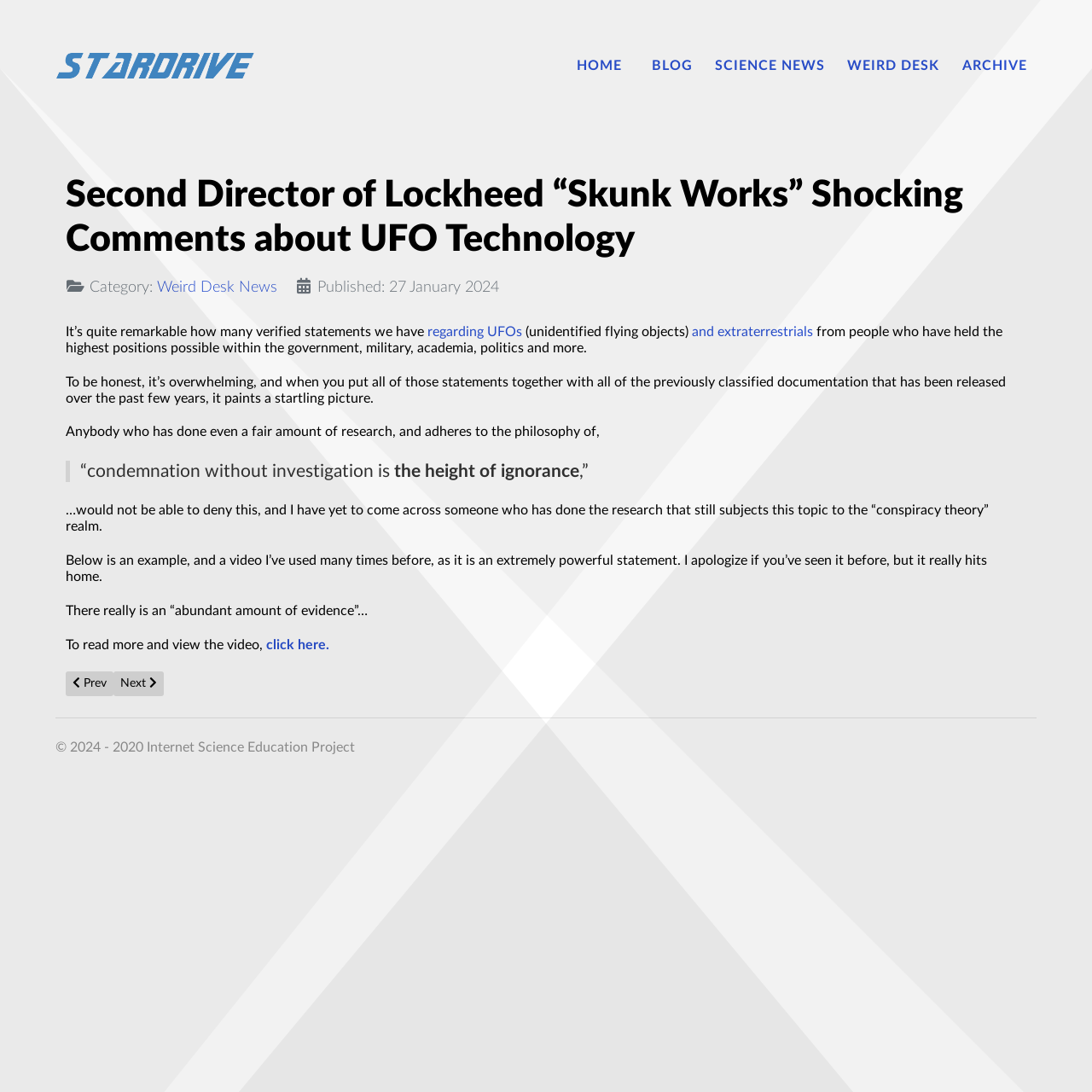What is the phrase quoted in the blockquote element?
Analyze the image and provide a thorough answer to the question.

I found the quoted phrase by looking at the blockquote element, which contains the text '“condemnation without investigation is height of ignorance”'.